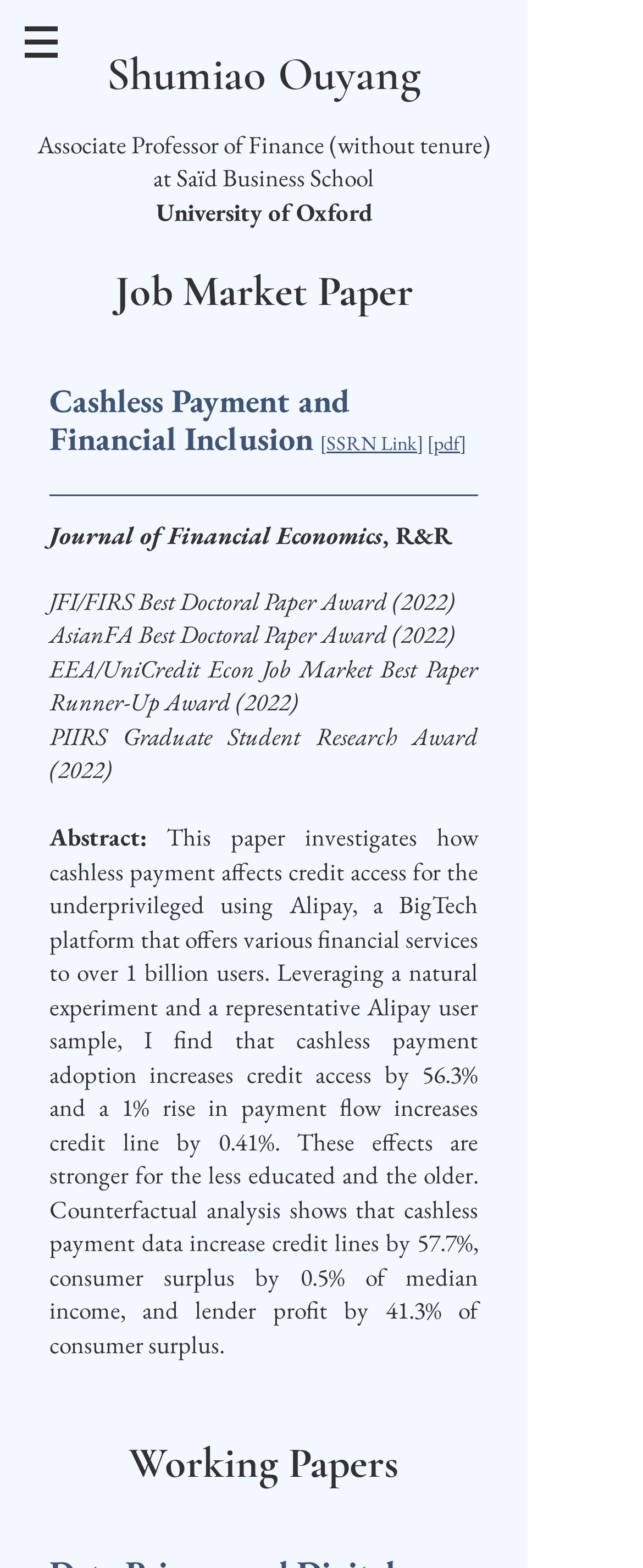Locate the bounding box of the UI element with the following description: "parent_node: TOGGLE NAVIGATION".

None